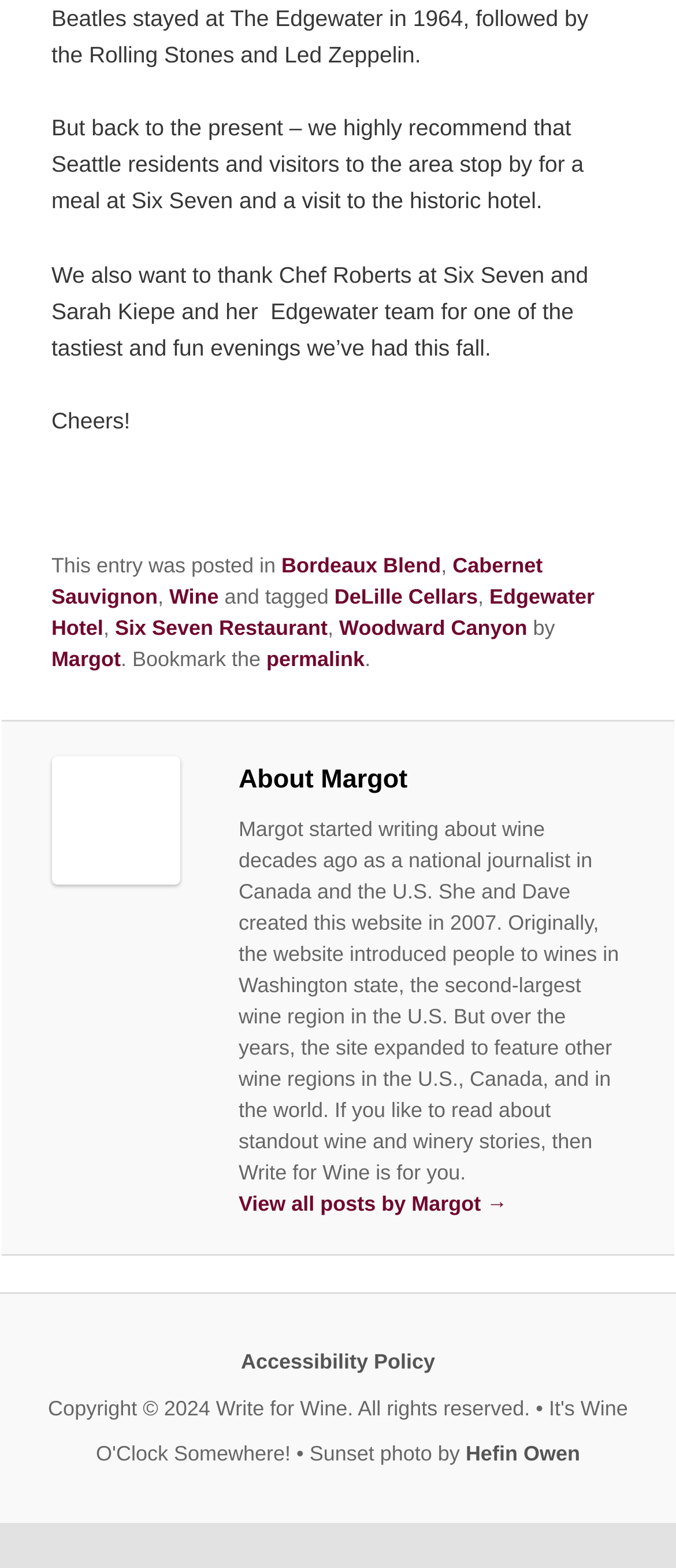What is the name of the hotel mentioned?
From the details in the image, provide a complete and detailed answer to the question.

I found the answer by looking at the footer section of the webpage, where there are several links to different categories. One of the links is 'Edgewater Hotel', which suggests that it is a hotel mentioned in the article.